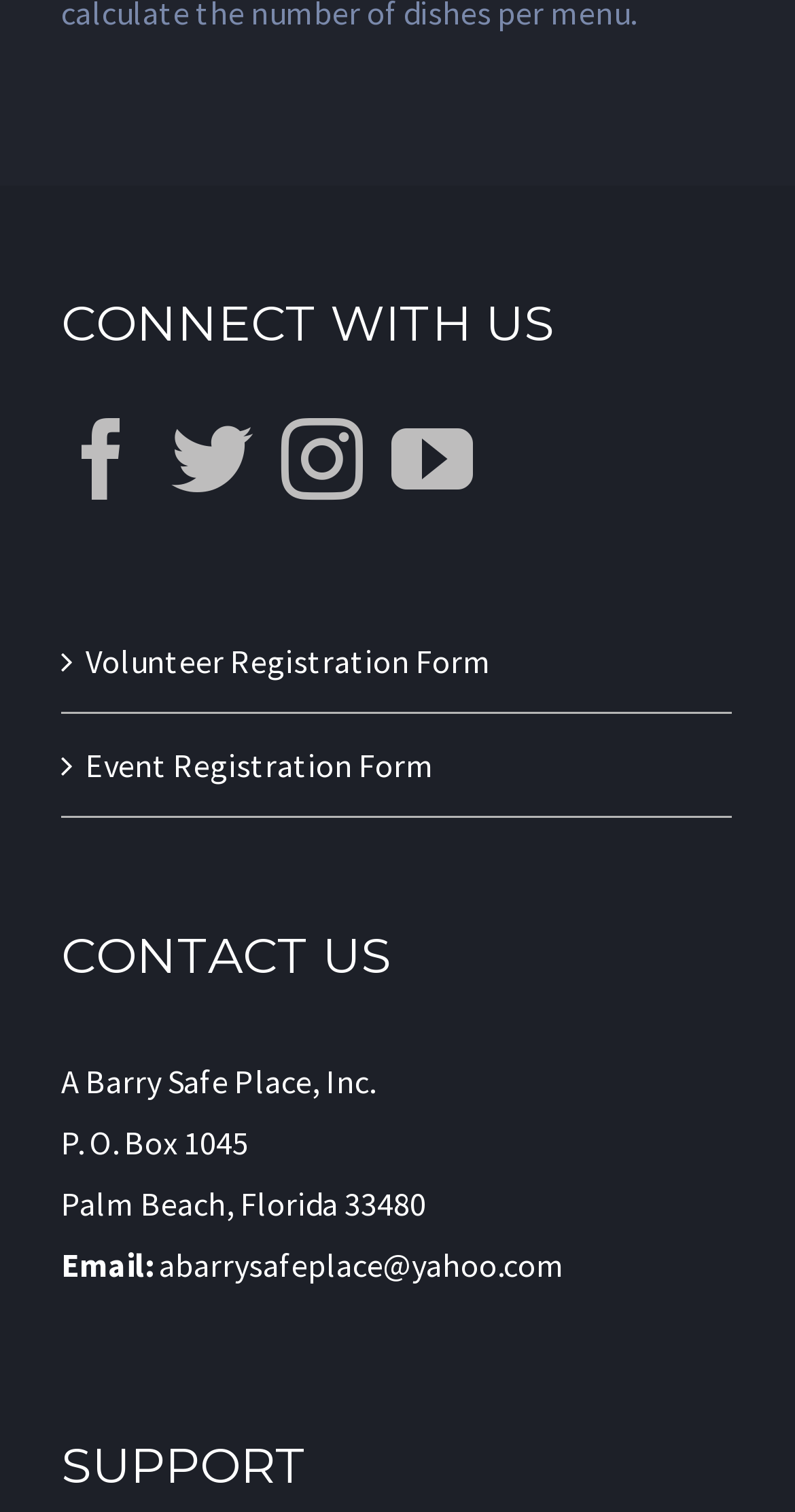What is the organization's email address?
Please give a detailed and elaborate answer to the question based on the image.

Under the 'CONTACT US' section, I found the email address 'abarrysafeplace@yahoo.com' listed next to the 'Email:' label.